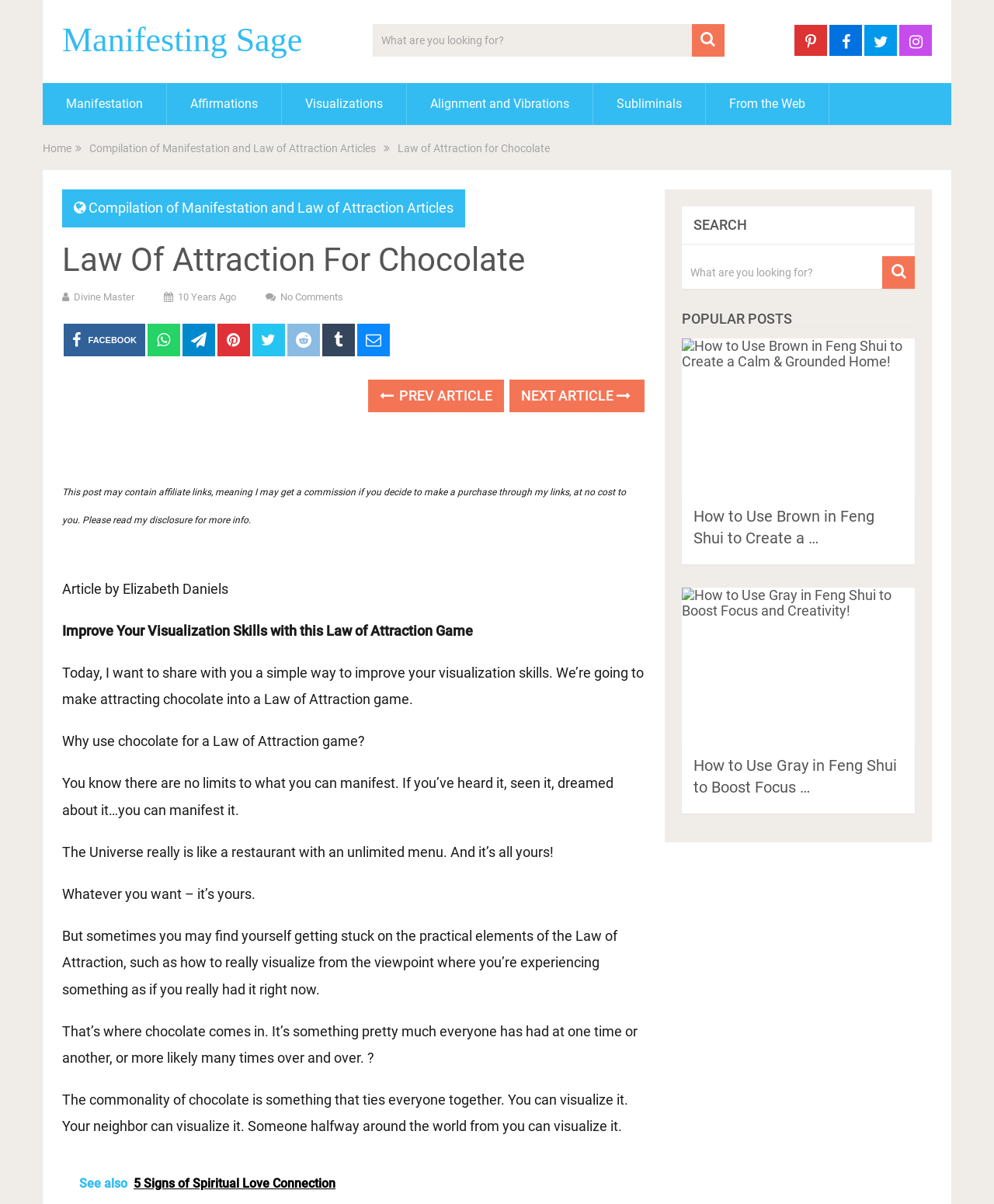Please determine the bounding box coordinates for the element that should be clicked to follow these instructions: "Share on Facebook".

[0.064, 0.269, 0.146, 0.296]